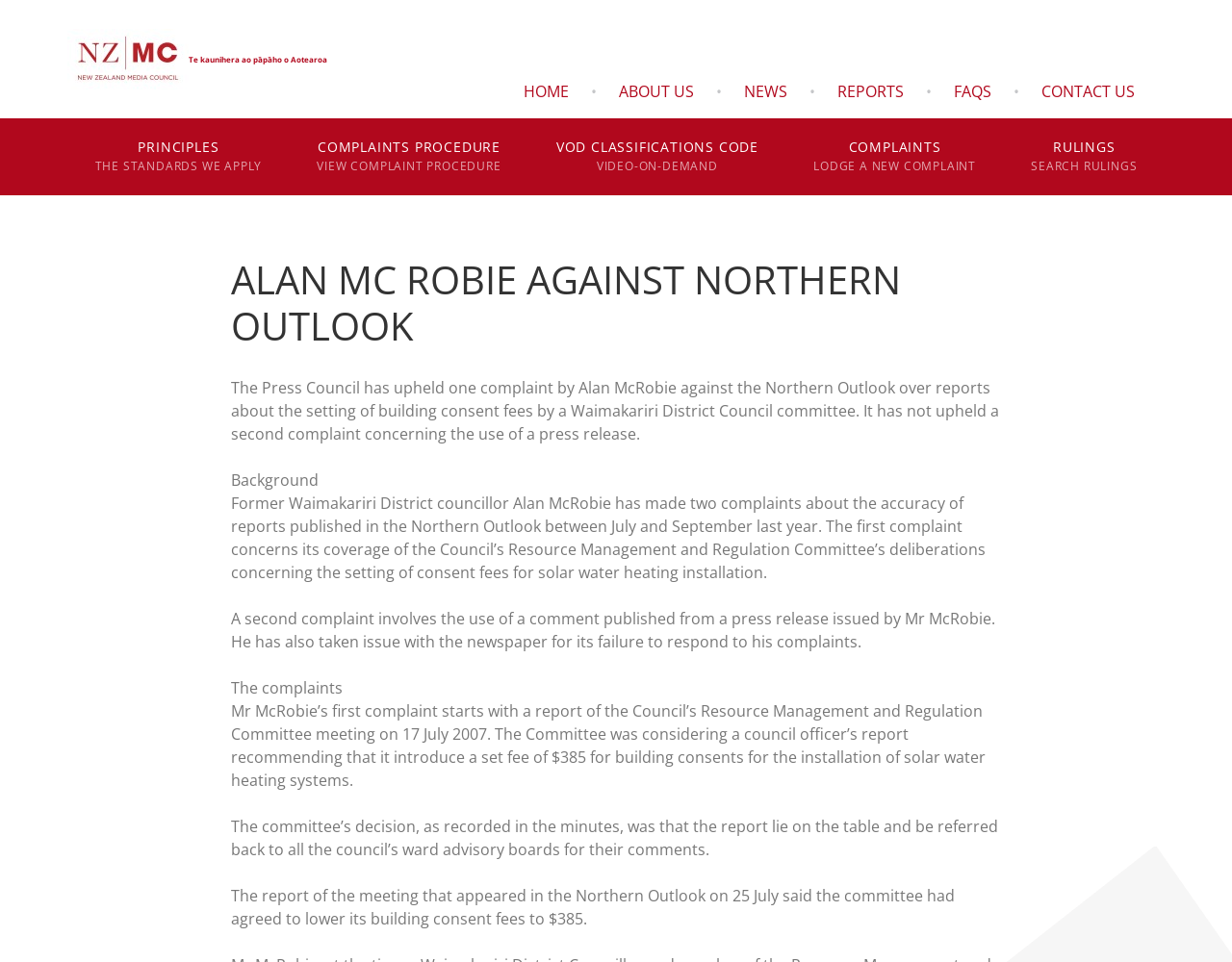Create a detailed summary of the webpage's content and design.

The webpage is about a specific case handled by the New Zealand Media Council, titled "ALAN MC ROBIE AGAINST NORTHERN OUTLOOK". At the top left corner, there is a New Zealand Media Council logo, which is an image linked to the council's homepage. 

On the top right side, there are six links: "CONTACT US", "FAQS", "REPORTS", "NEWS", "ABOUT US", and "HOME", which are likely navigation links to other sections of the website.

Below the logo, there are five links: "PRINCIPLES THE STANDARDS WE APPLY", "COMPLAINTS PROCEDURE VIEW COMPLAINT PROCEDURE", "VOD CLASSIFICATIONS CODE VIDEO-ON-DEMAND", "COMPLAINTS LODGE A NEW COMPLAINT", and "RULINGS SEARCH RULINGS", which seem to be related to the council's functions and procedures.

The main content of the webpage is a detailed report about a complaint made by Alan McRobie against the Northern Outlook newspaper. The report is divided into sections, including "Background", "The complaints", and others, which provide context and details about the complaint. The text is dense and informative, suggesting that the webpage is intended for readers who want to understand the specifics of the case.